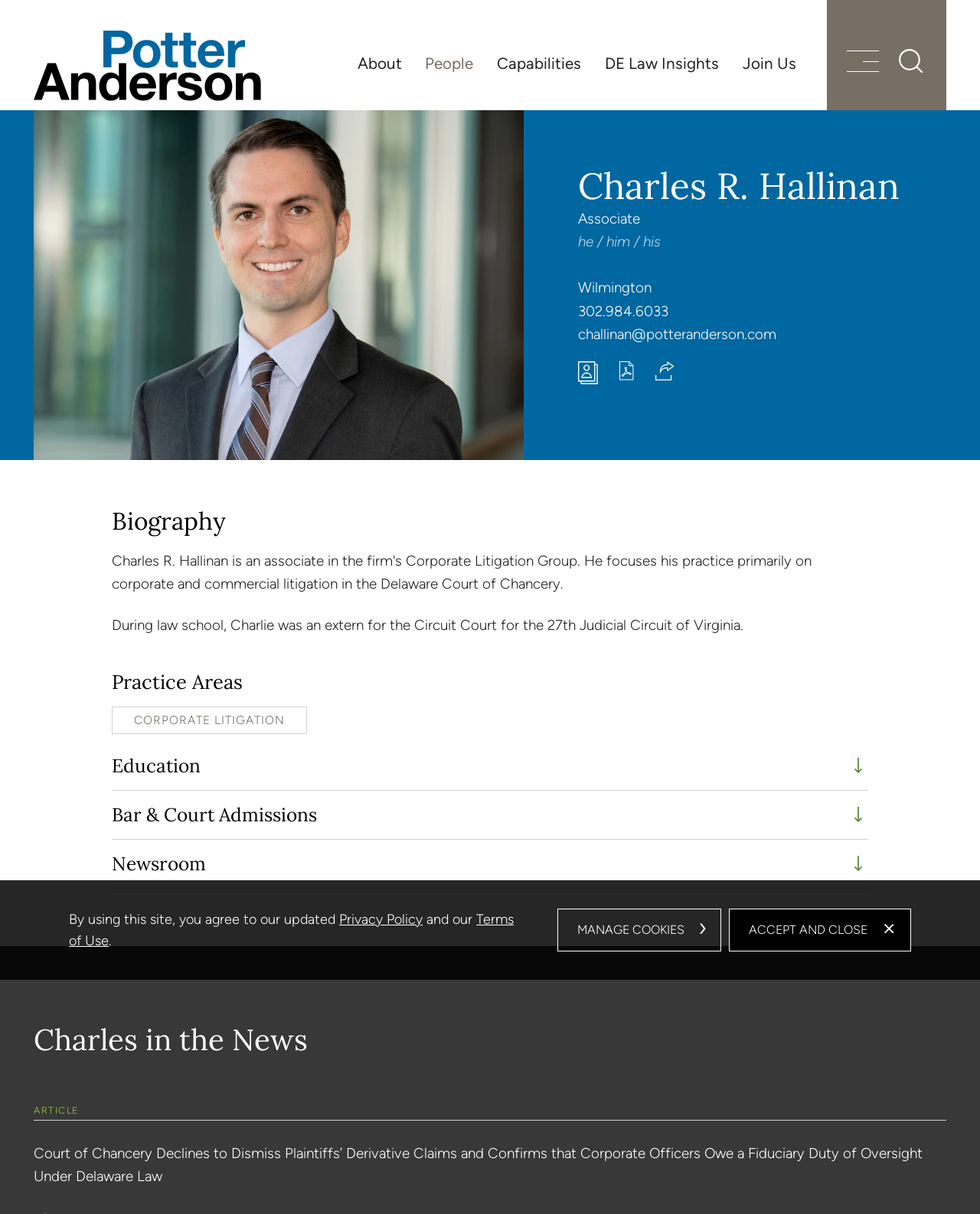What is the focus of Charles Hallinan's practice?
Please provide a single word or phrase as your answer based on the image.

Corporate and commercial litigation